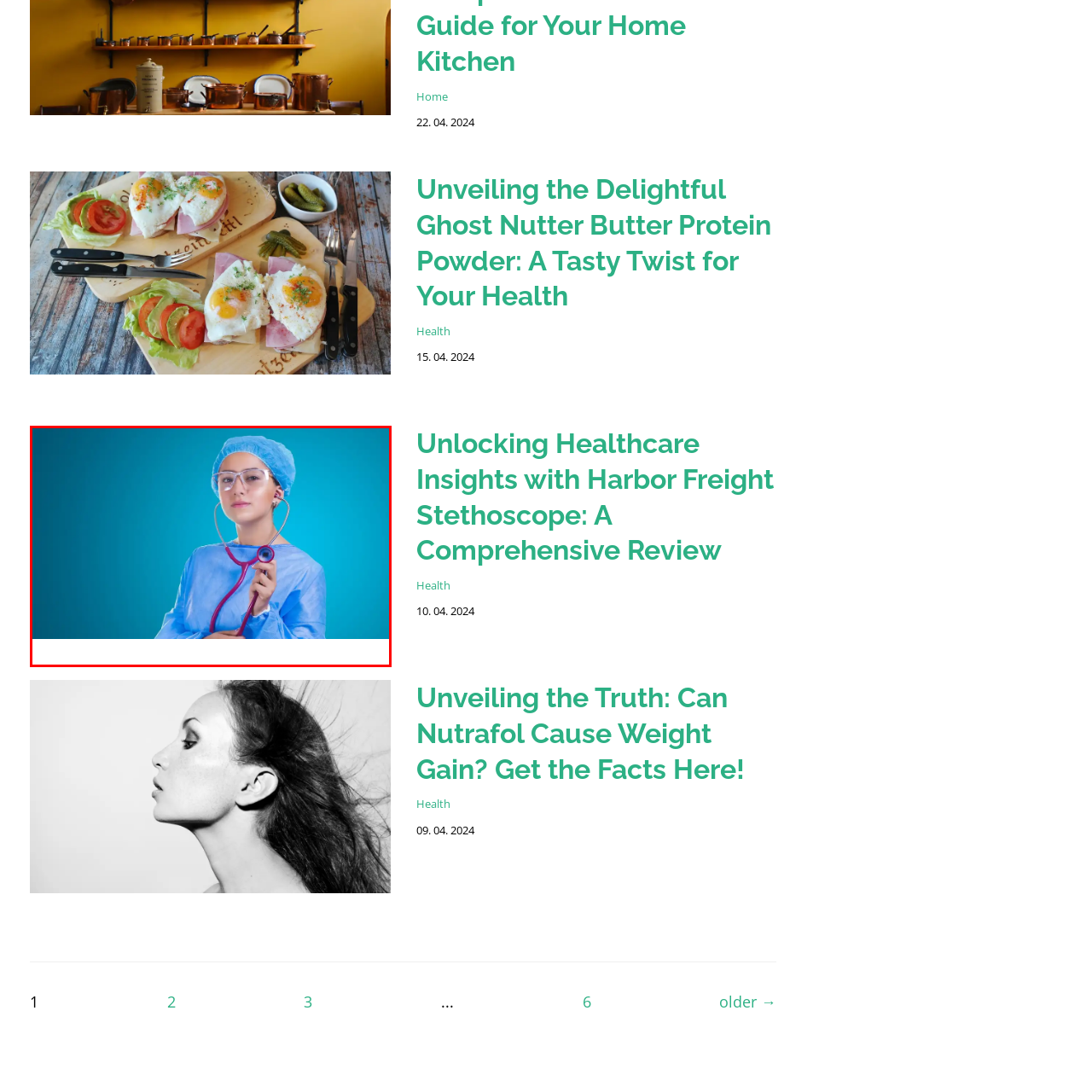Offer a thorough and descriptive summary of the image captured in the red bounding box.

The image features a confident medical professional wearing surgical attire, including a blue scrubs top and a matching surgical cap. She holds a stethoscope close to her chest, demonstrating readiness and professionalism. Her protective eyewear and the vibrant blue background enhance the clinical atmosphere, emphasizing her role in healthcare. The overall composition conveys a sense of trust and competence, reflecting the dedication of medical personnel in their mission to care for patients.